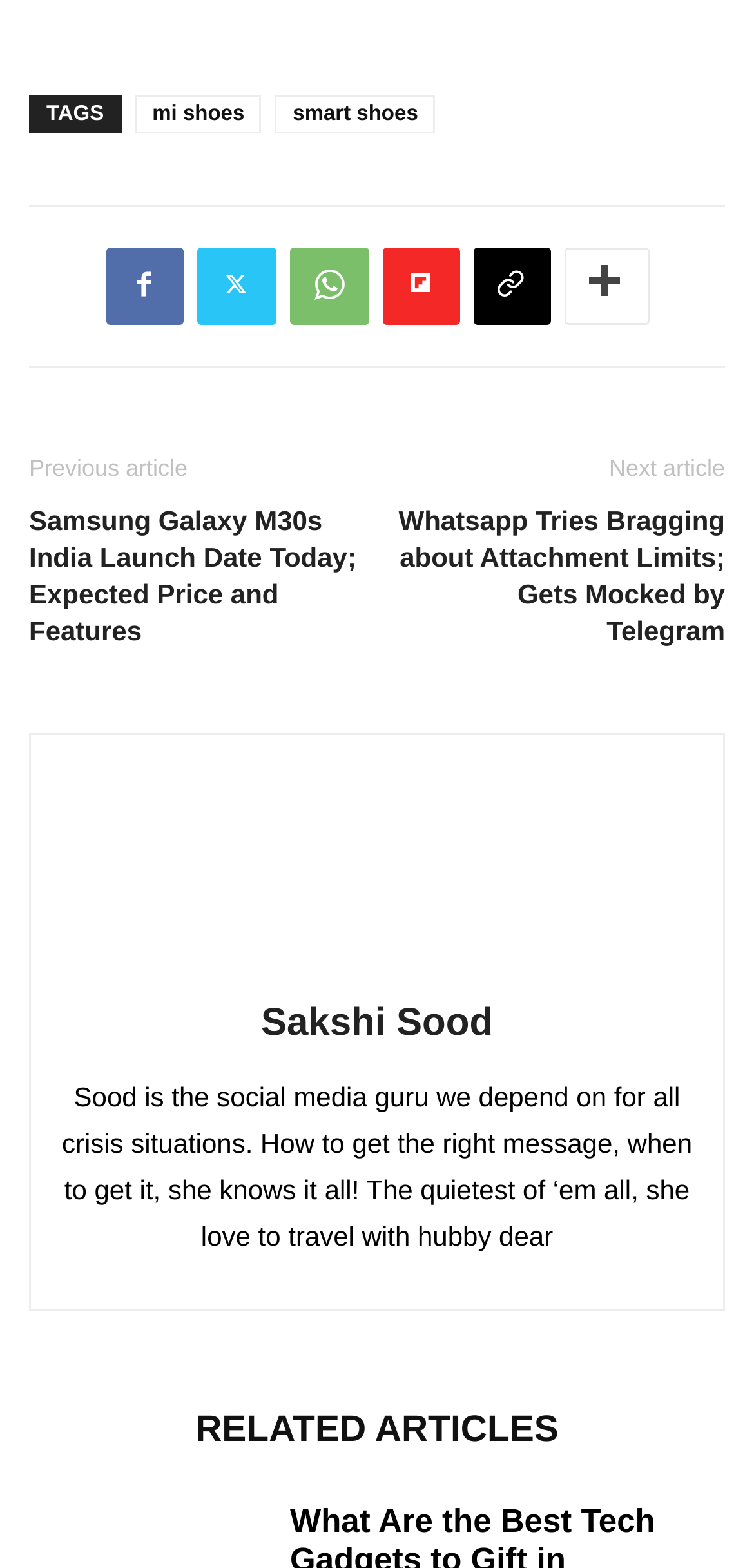Given the element description, predict the bounding box coordinates in the format (top-left x, top-left y, bottom-right x, bottom-right y). Make sure all values are between 0 and 1. Here is the element description: mi shoes

[0.179, 0.06, 0.347, 0.085]